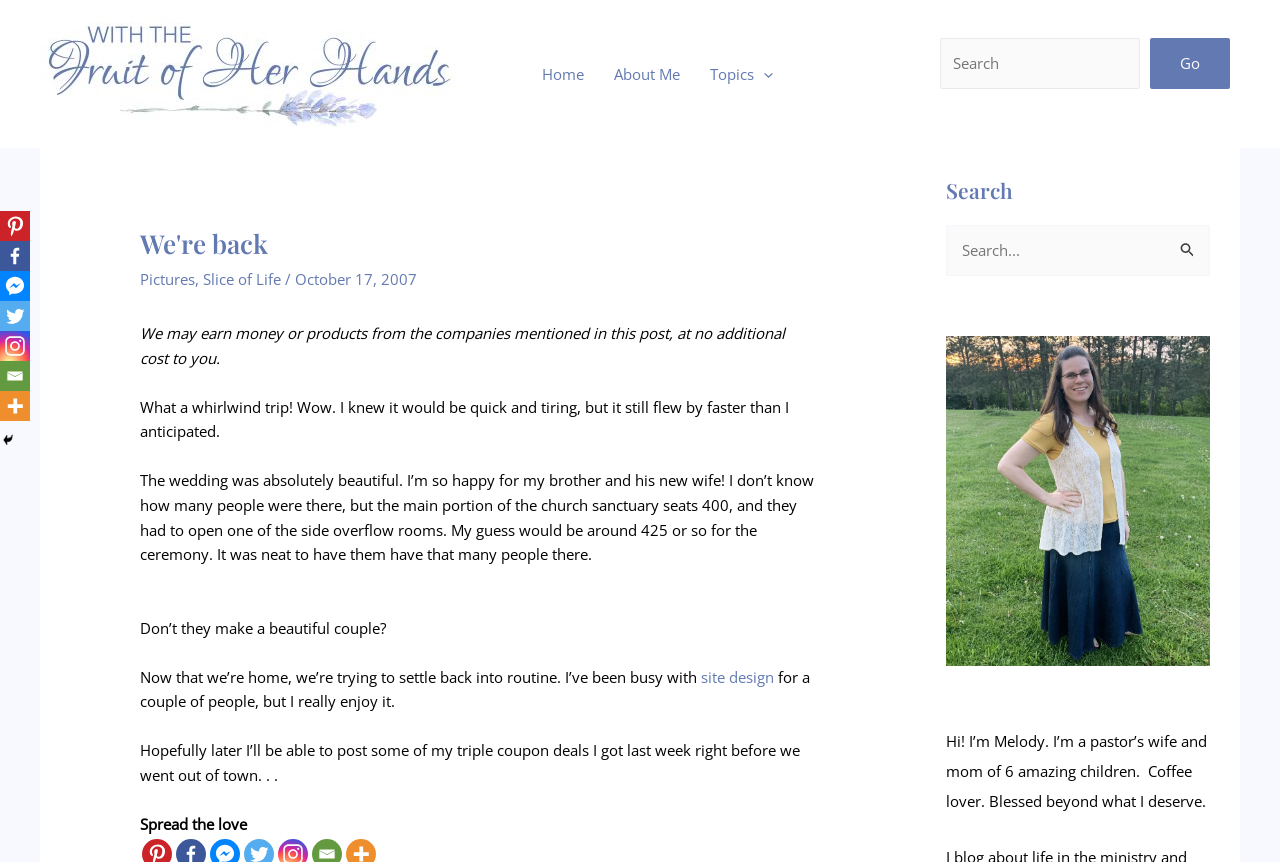Please answer the following question using a single word or phrase: 
What is the approximate number of guests at the wedding?

425